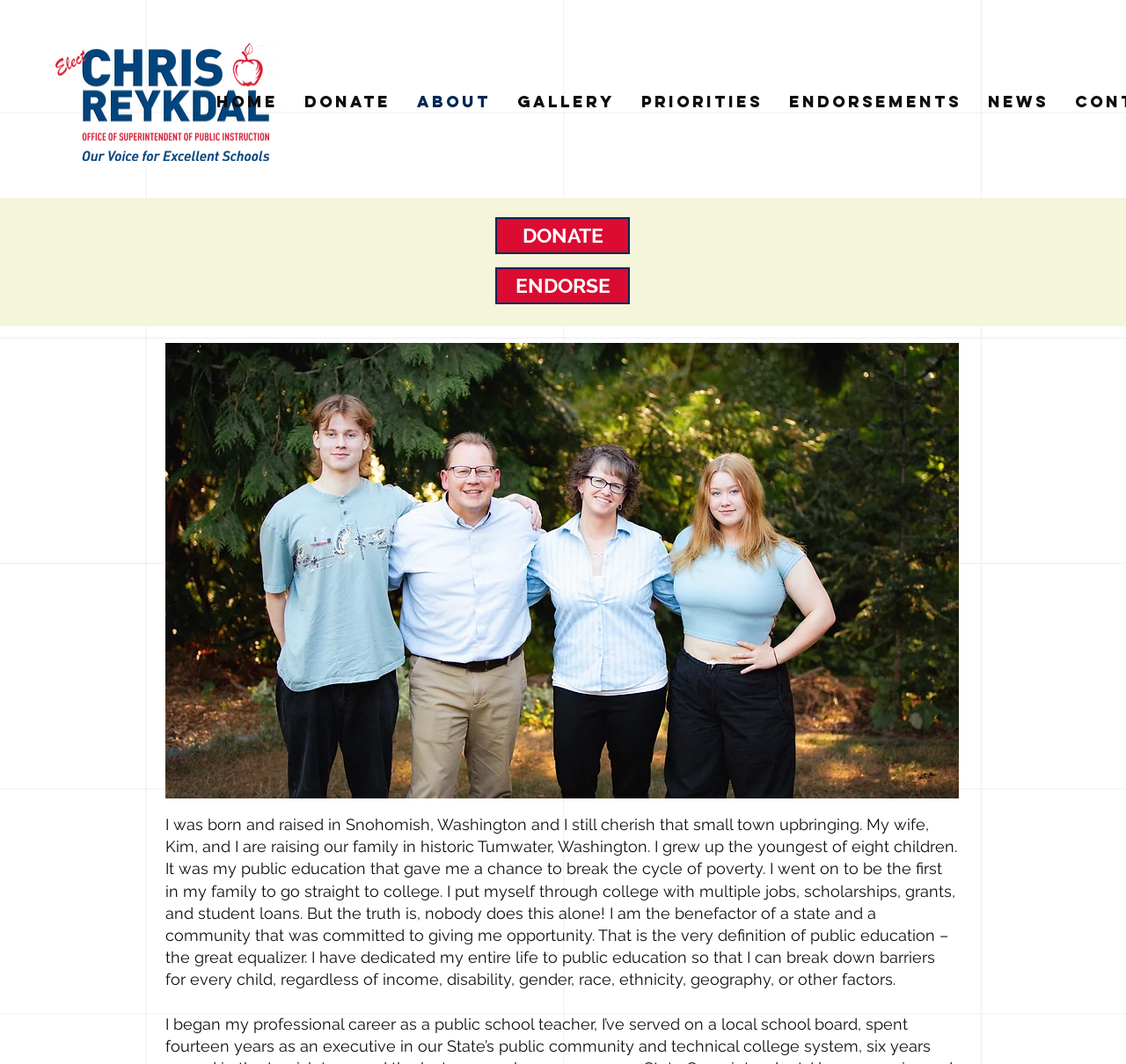Find the bounding box coordinates for the element that must be clicked to complete the instruction: "Endorse Chris Reykdal". The coordinates should be four float numbers between 0 and 1, indicated as [left, top, right, bottom].

[0.44, 0.251, 0.559, 0.286]